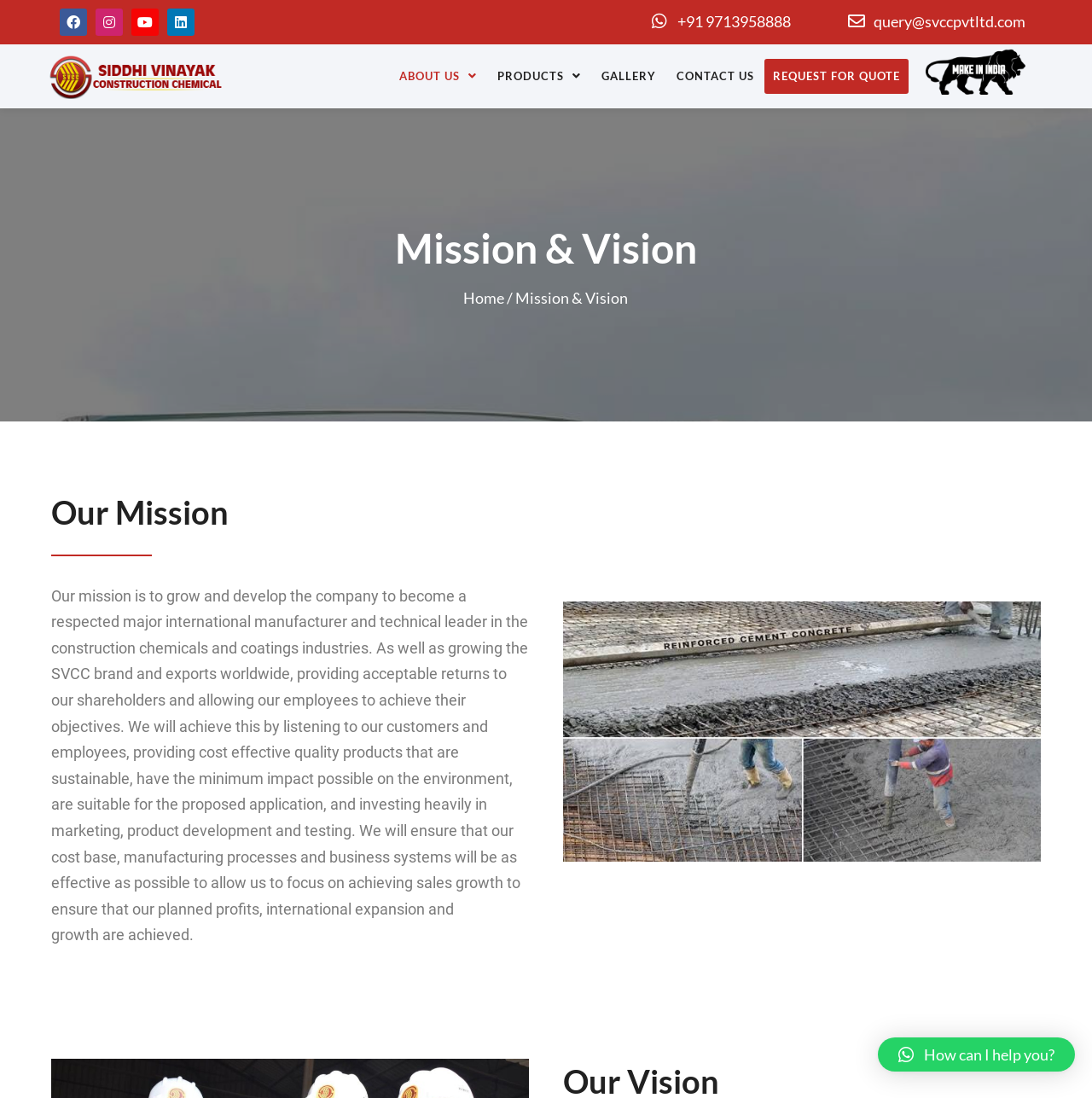Please answer the following question using a single word or phrase: What is the purpose of the image on the page?

To showcase company's products